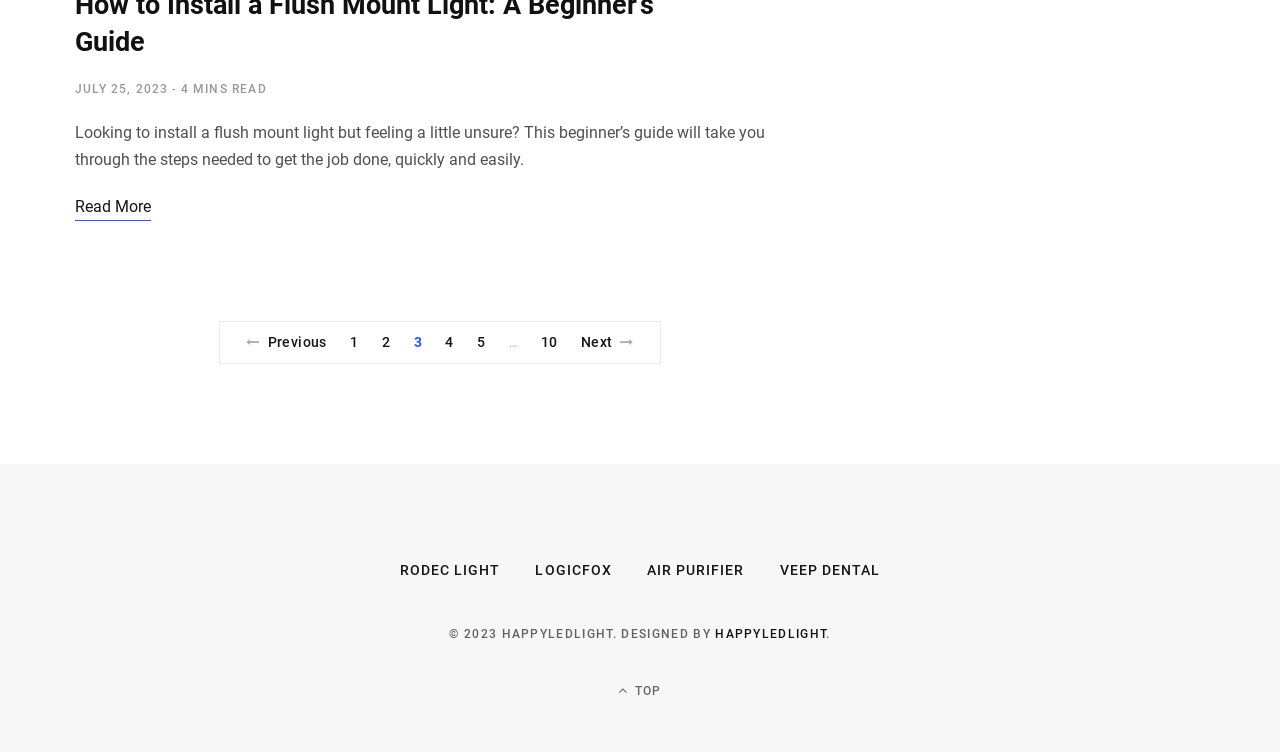Given the element description, predict the bounding box coordinates in the format (top-left x, top-left y, bottom-right x, bottom-right y), using floating point numbers between 0 and 1: July 25, 2023

[0.059, 0.109, 0.132, 0.128]